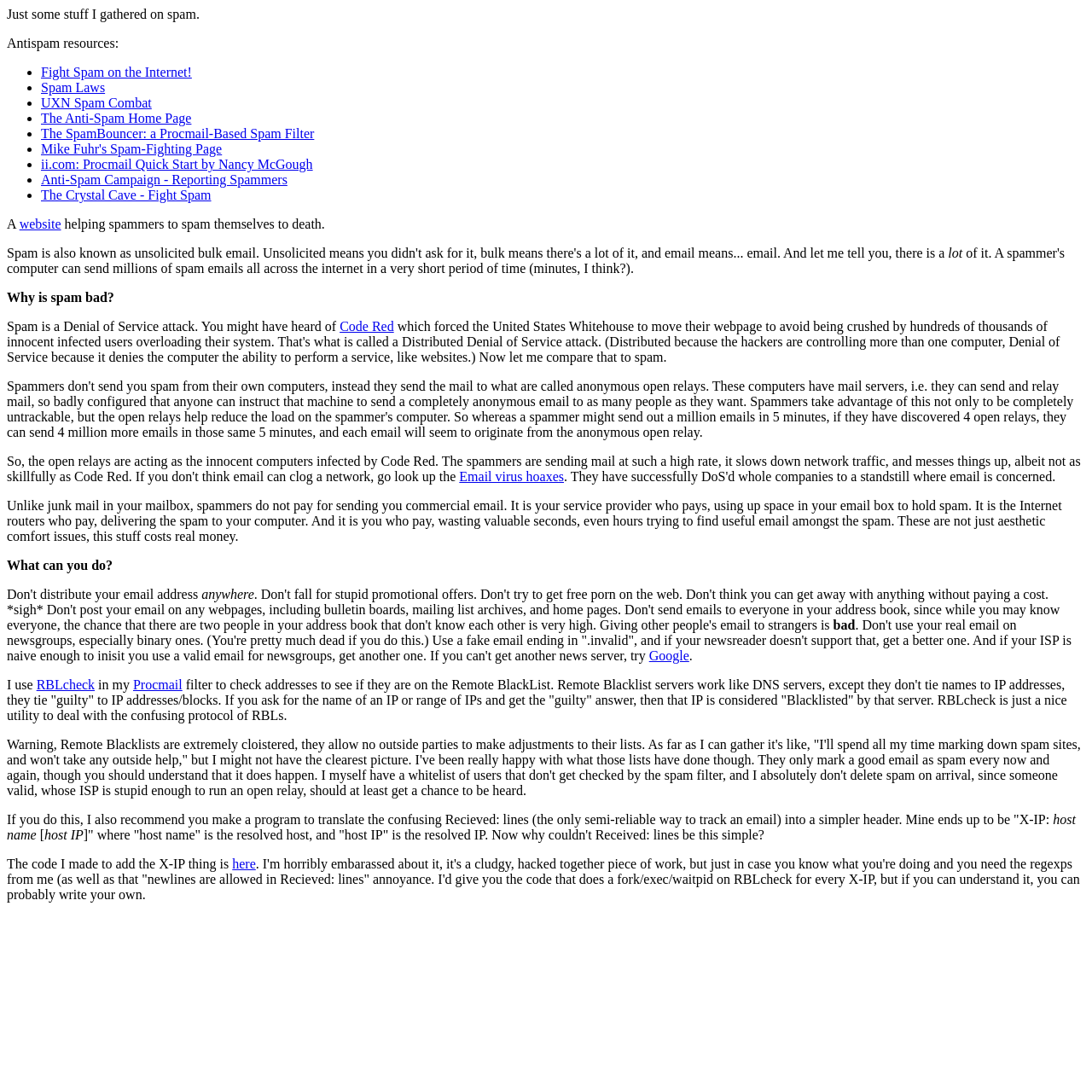Can you pinpoint the bounding box coordinates for the clickable element required for this instruction: "Send an email to dan@carpegm.net"? The coordinates should be four float numbers between 0 and 1, i.e., [left, top, right, bottom].

None